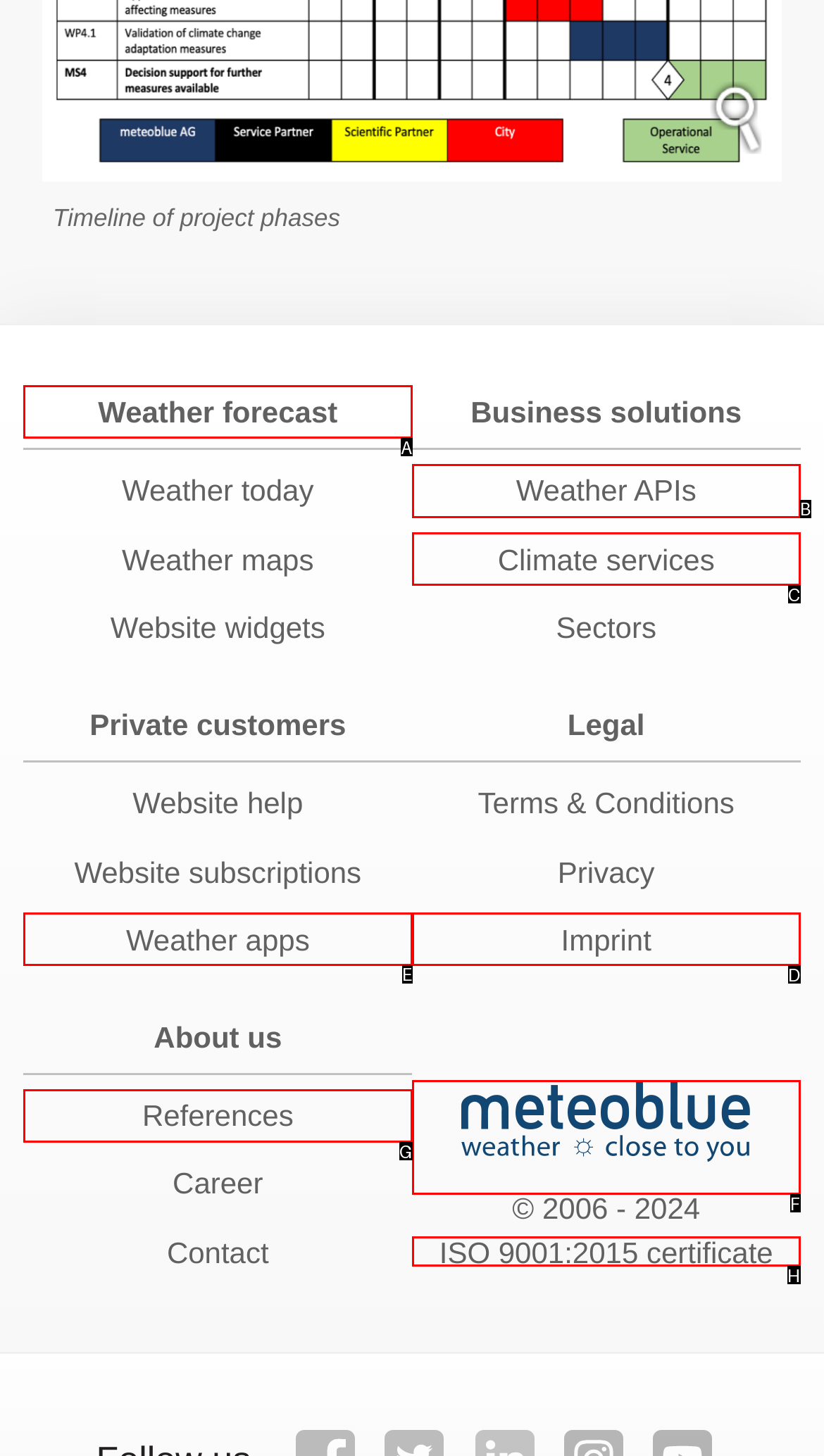Identify the correct UI element to click to follow this instruction: Explore weather apps
Respond with the letter of the appropriate choice from the displayed options.

E